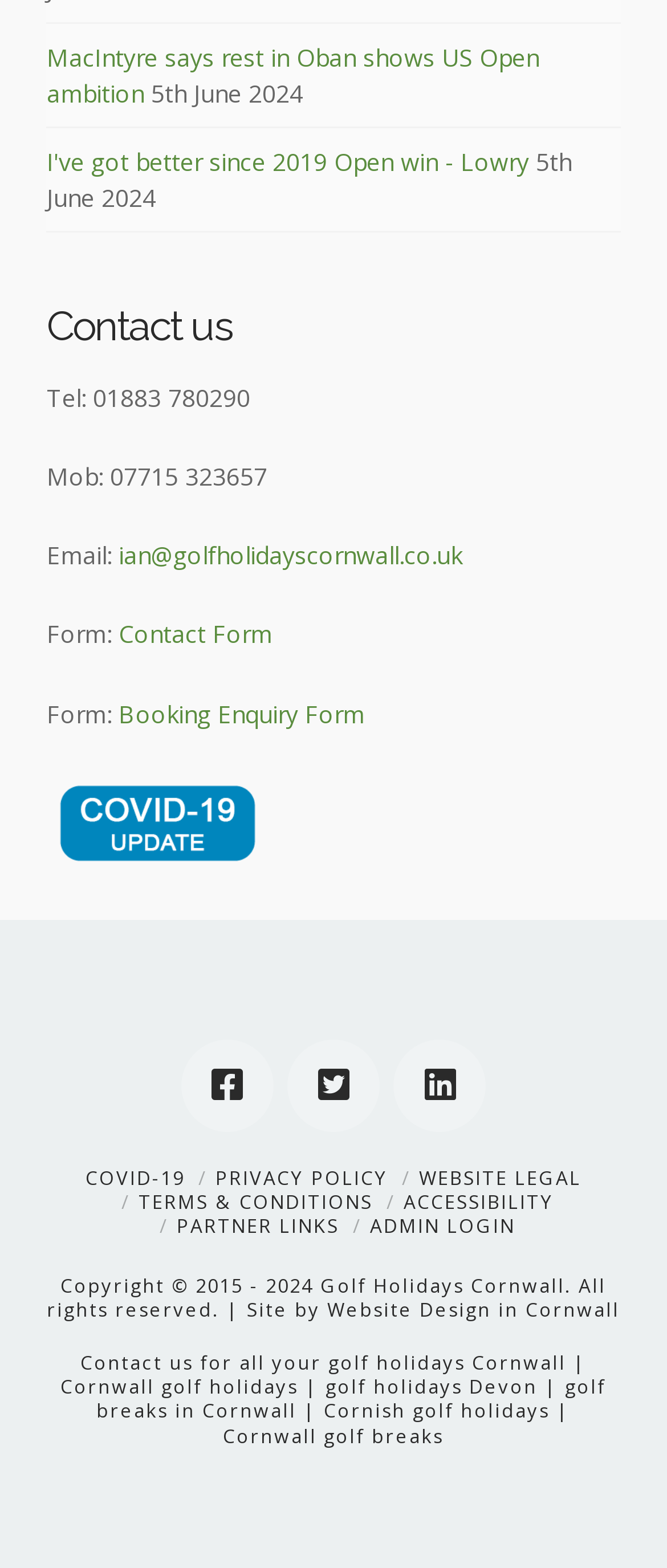Based on the provided description, "Partner Links", find the bounding box of the corresponding UI element in the screenshot.

[0.265, 0.773, 0.509, 0.79]